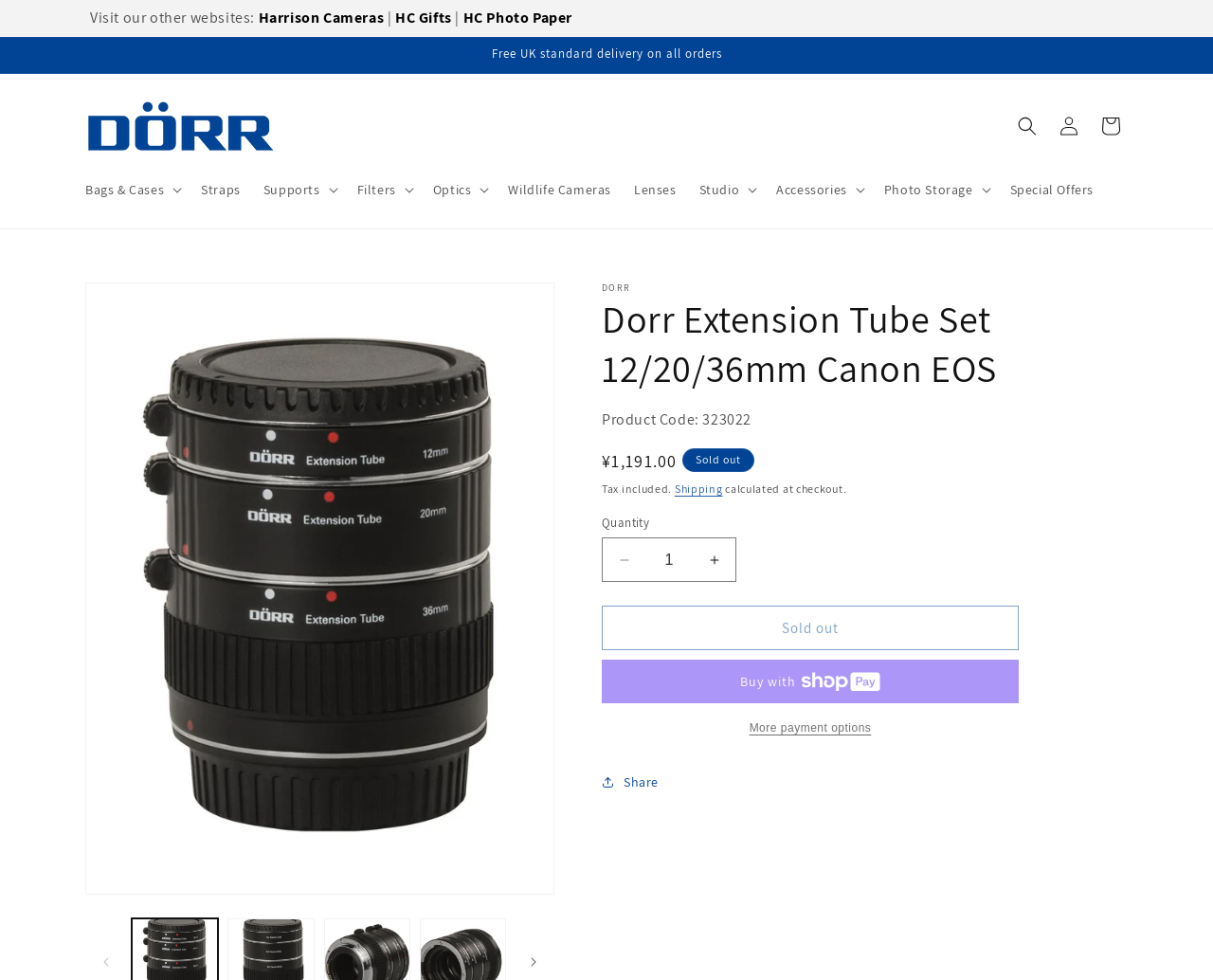Determine the coordinates of the bounding box for the clickable area needed to execute this instruction: "Share product".

[0.496, 0.777, 0.543, 0.819]